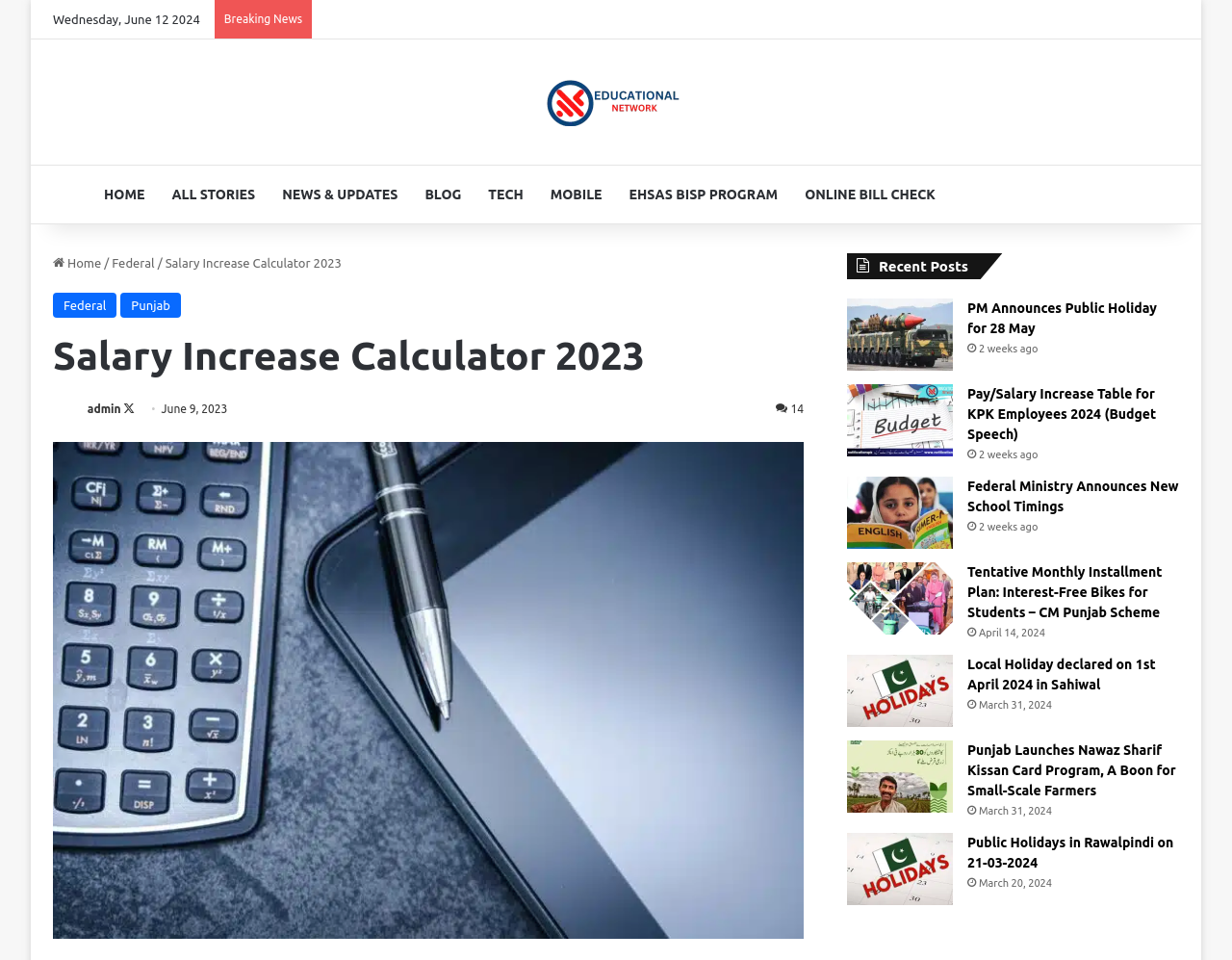Please specify the bounding box coordinates of the area that should be clicked to accomplish the following instruction: "Click on the 'Federal Ministry Announces New School Timings' link". The coordinates should consist of four float numbers between 0 and 1, i.e., [left, top, right, bottom].

[0.688, 0.496, 0.773, 0.572]